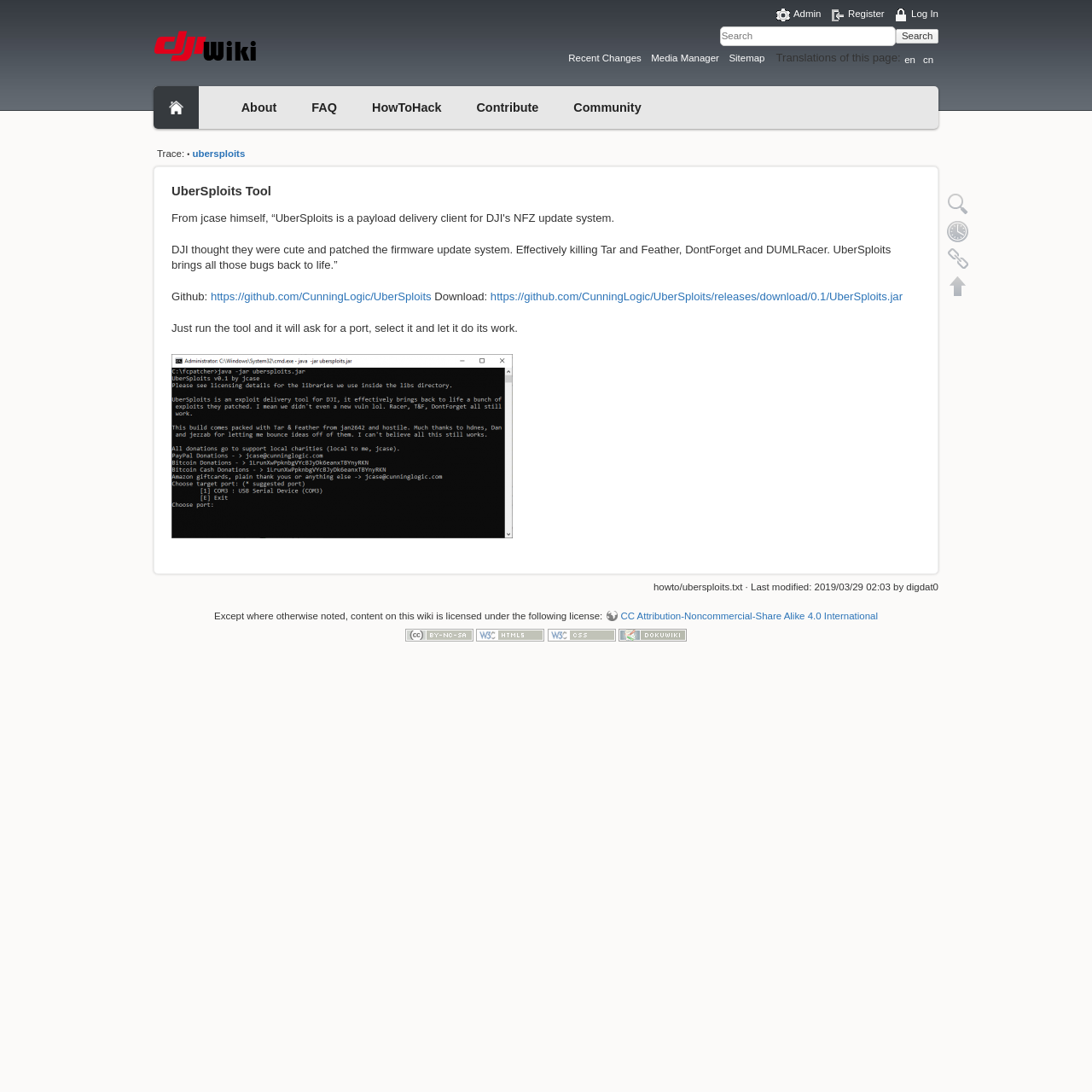Find the bounding box coordinates of the clickable area that will achieve the following instruction: "Learn about UberSploits tool".

[0.157, 0.169, 0.843, 0.183]